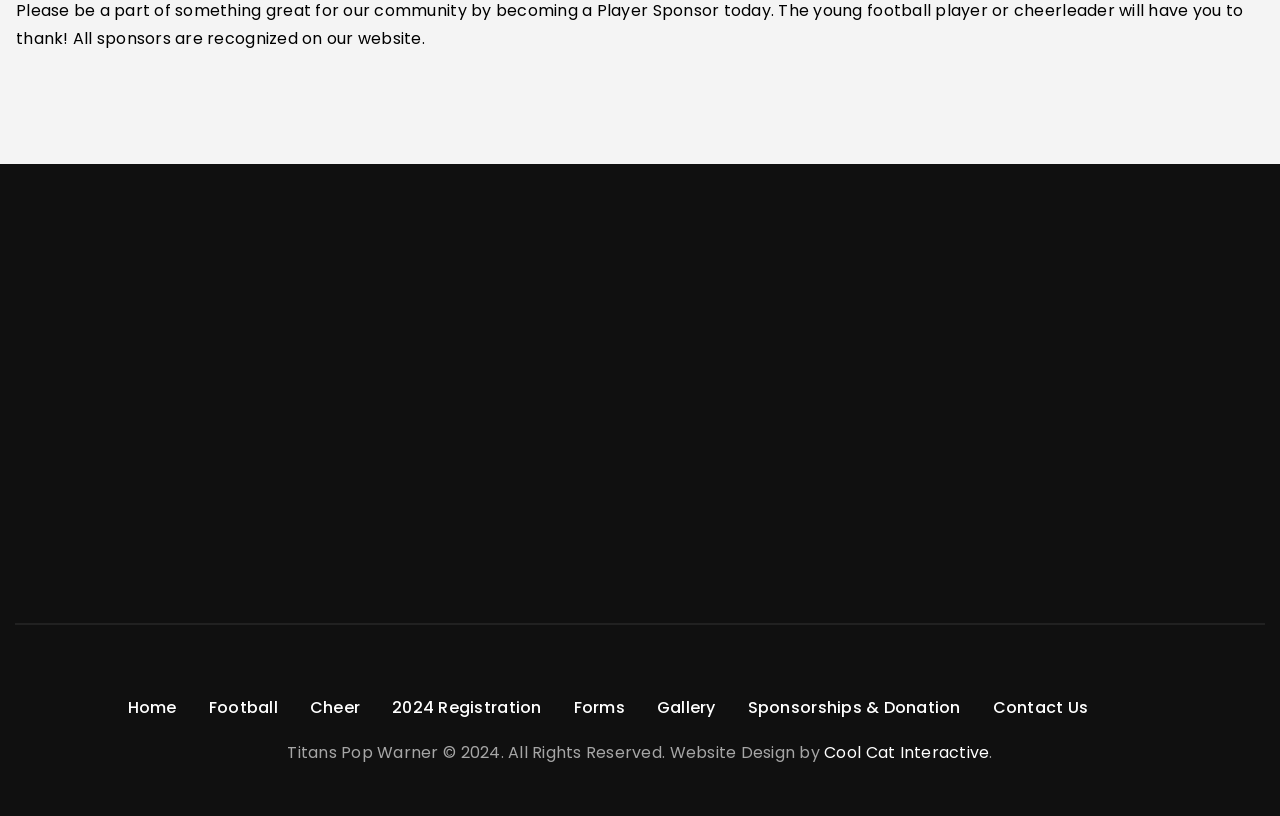Specify the bounding box coordinates for the region that must be clicked to perform the given instruction: "register for 2024".

[0.294, 0.841, 0.436, 0.895]